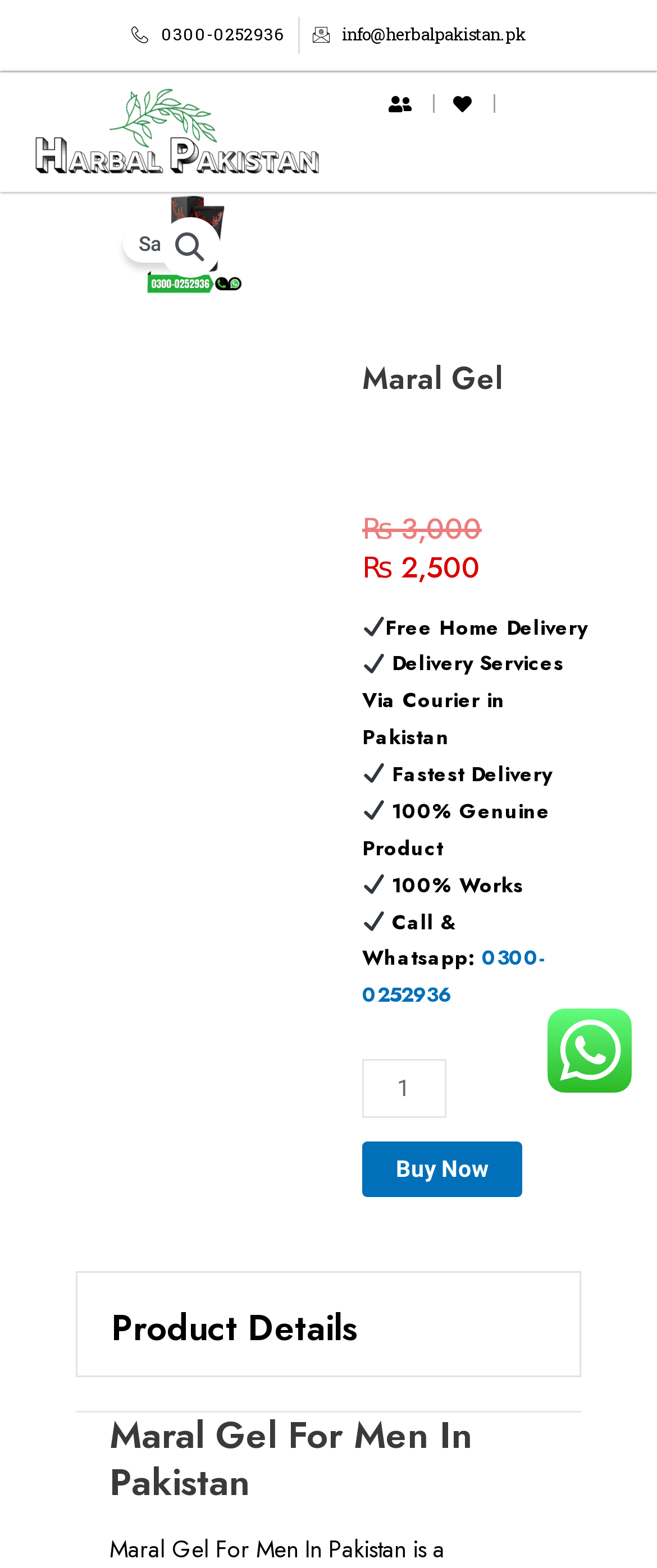Please identify the bounding box coordinates of the element's region that needs to be clicked to fulfill the following instruction: "Click the 'Buy Now' button". The bounding box coordinates should consist of four float numbers between 0 and 1, i.e., [left, top, right, bottom].

[0.551, 0.728, 0.795, 0.764]